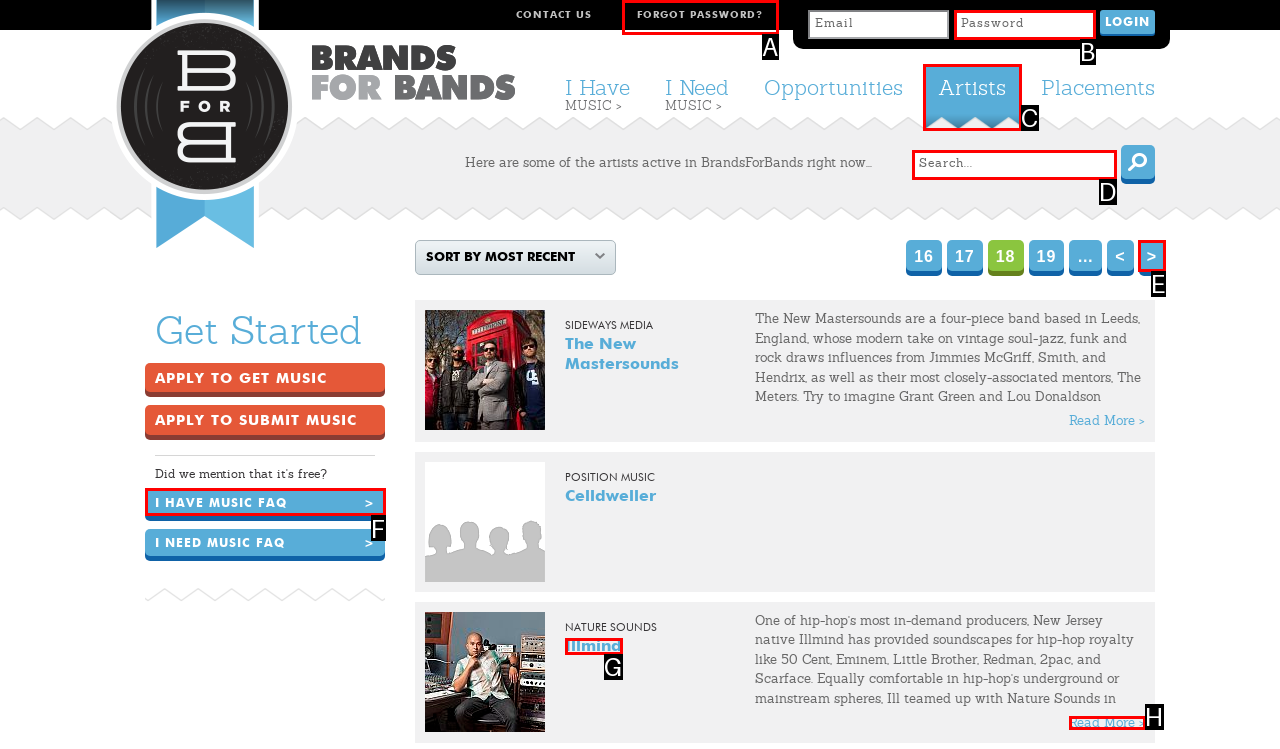Which option corresponds to the following element description: I Have Music FAQ >?
Please provide the letter of the correct choice.

F